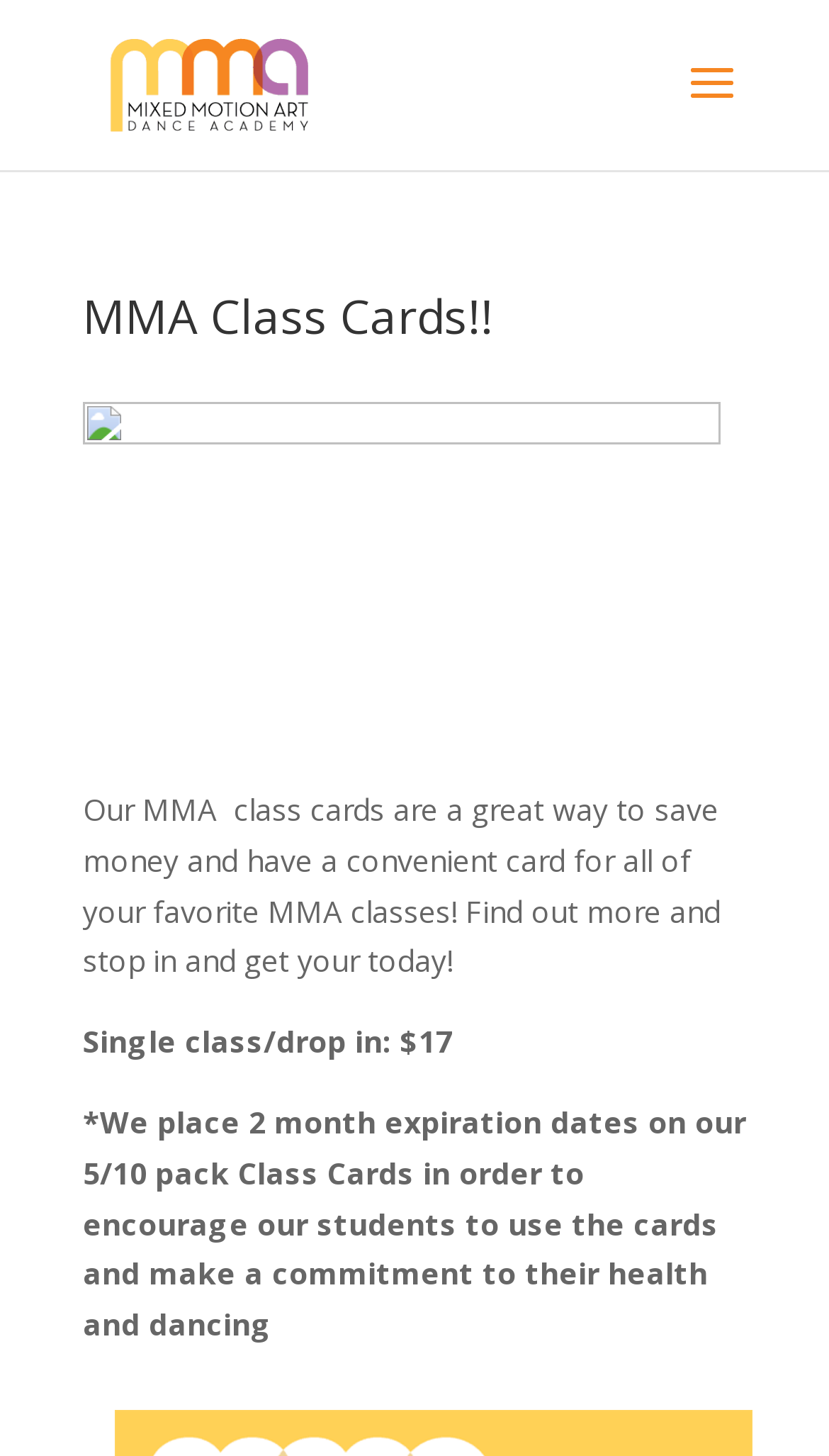Locate the headline of the webpage and generate its content.

MMA Class Cards!!